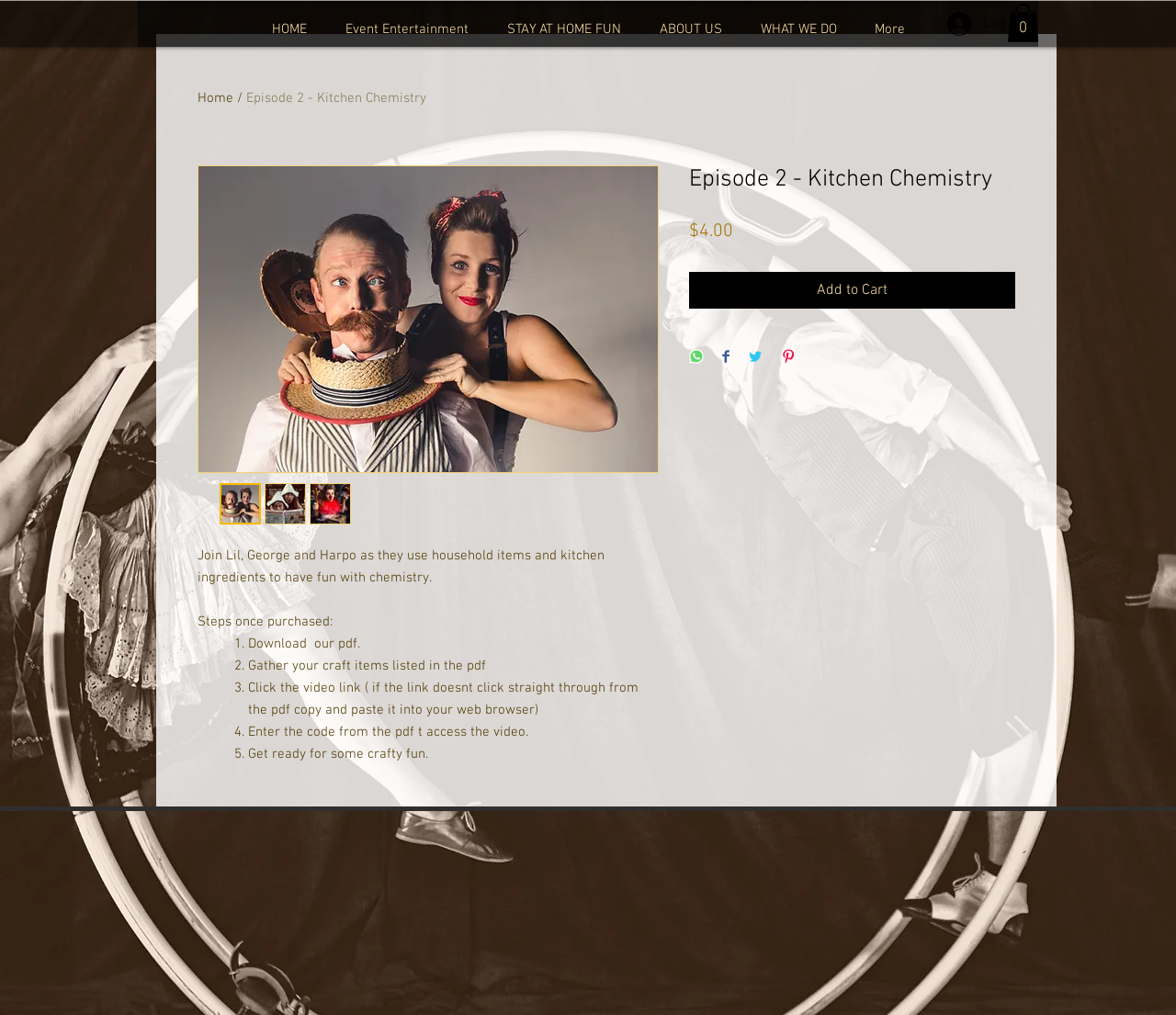Analyze the image and provide a detailed answer to the question: How many thumbnails are shown for the episode?

I found the answer by looking at the image section of the webpage, where it shows three thumbnails for the episode, each with a button labeled 'Thumbnail: Episode 2 - Kitchen Chemistry'.